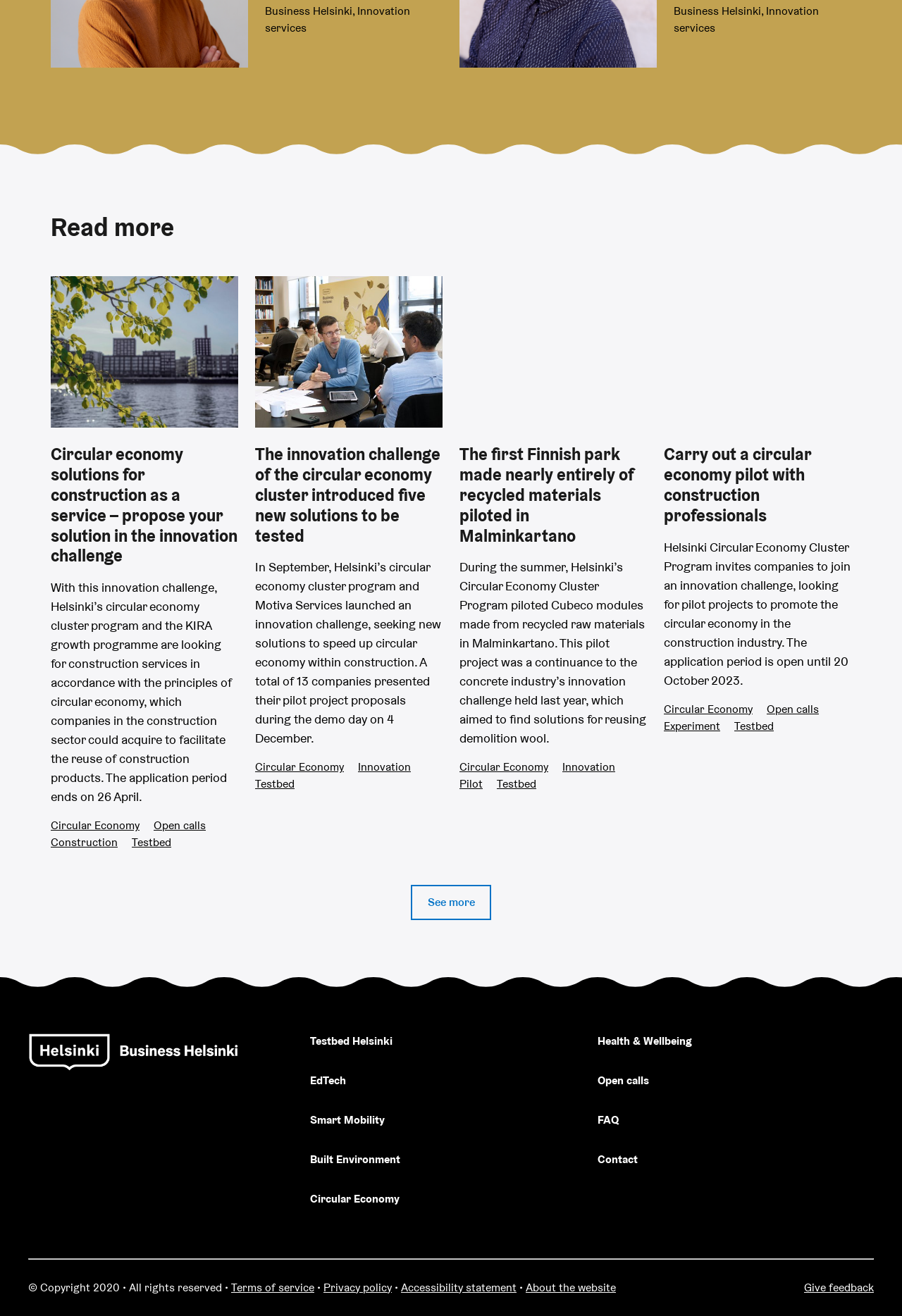Predict the bounding box of the UI element that fits this description: "Smart Mobility".

[0.344, 0.845, 0.427, 0.857]